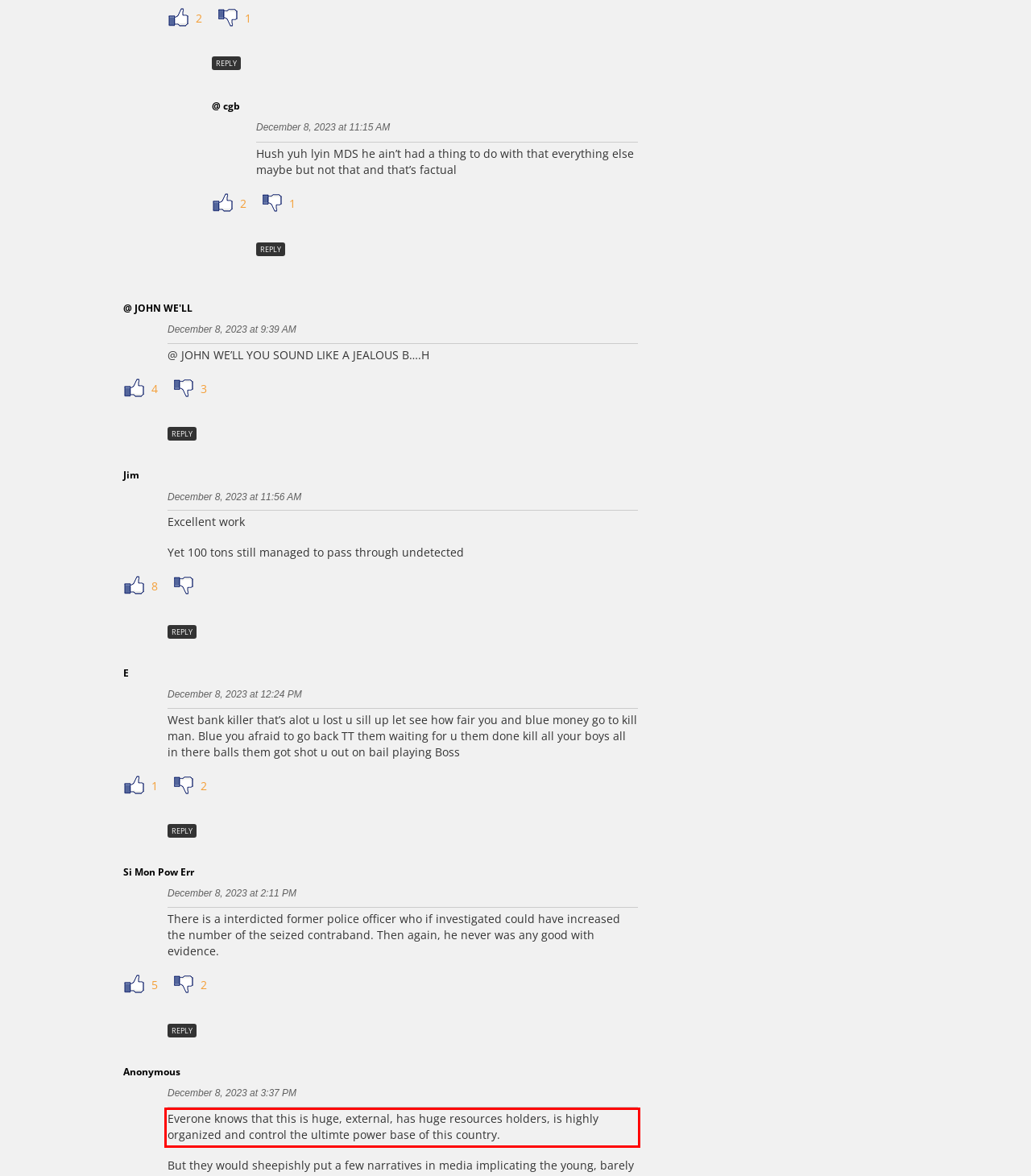Using the provided webpage screenshot, identify and read the text within the red rectangle bounding box.

Everone knows that this is huge, external, has huge resources holders, is highly organized and control the ultimte power base of this country.